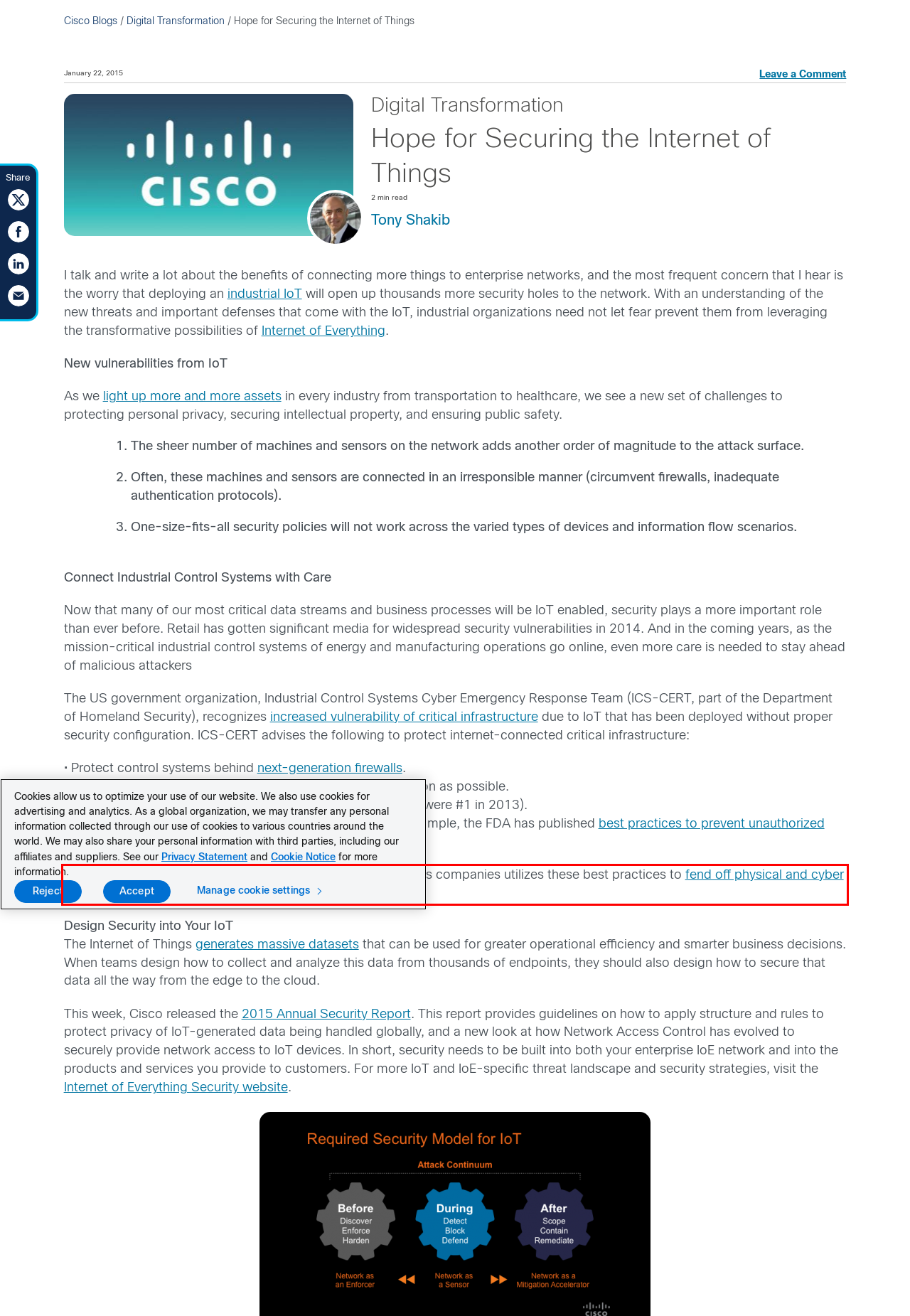Using the provided screenshot of a webpage, recognize and generate the text found within the red rectangle bounding box.

This case study shares how one of the world’s largest oil & gas companies utilizes these best practices to fend off physical and cyber threats to meeting the world’s demand for energy.